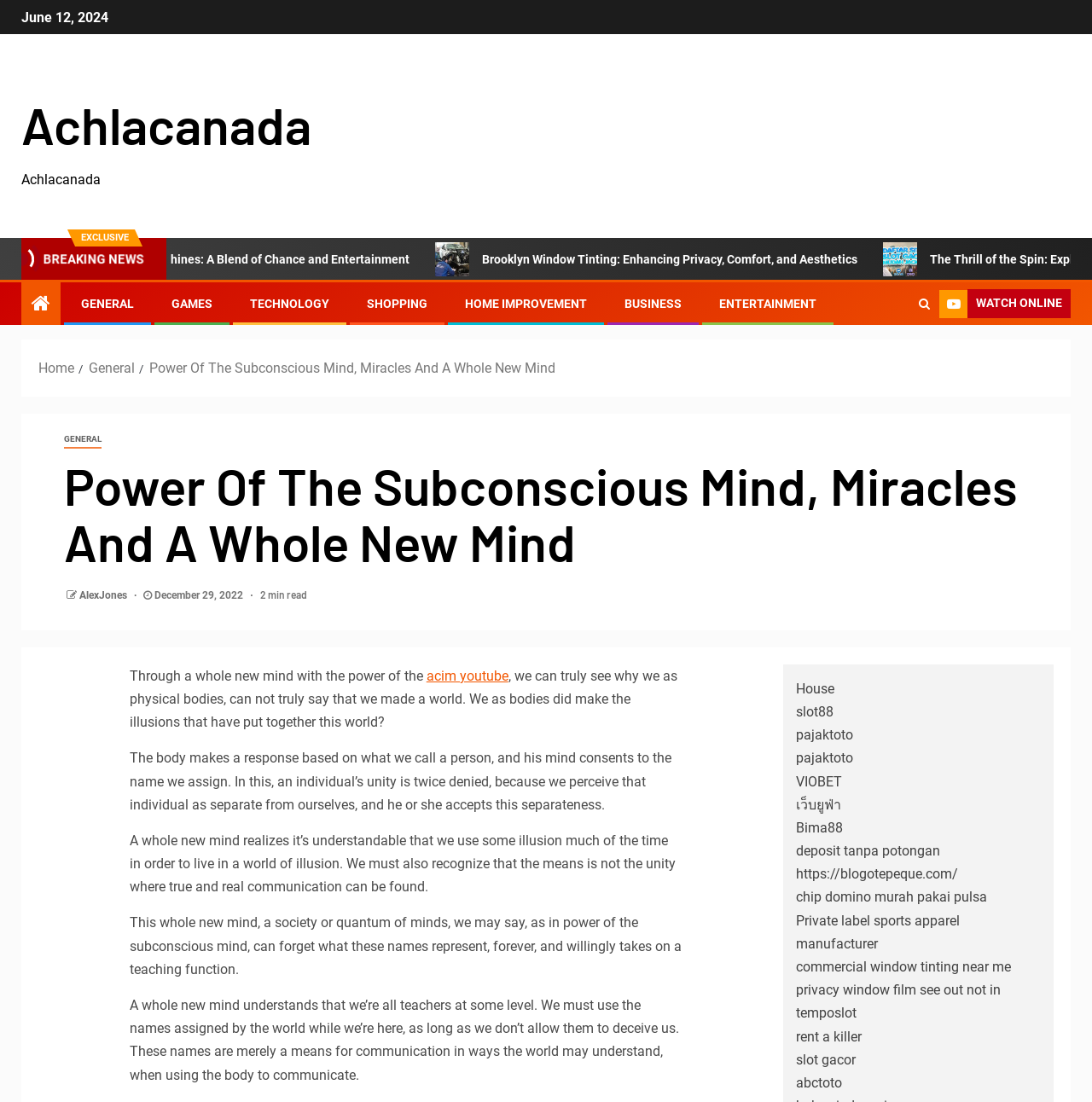Using the provided element description "temposlot", determine the bounding box coordinates of the UI element.

[0.729, 0.912, 0.784, 0.927]